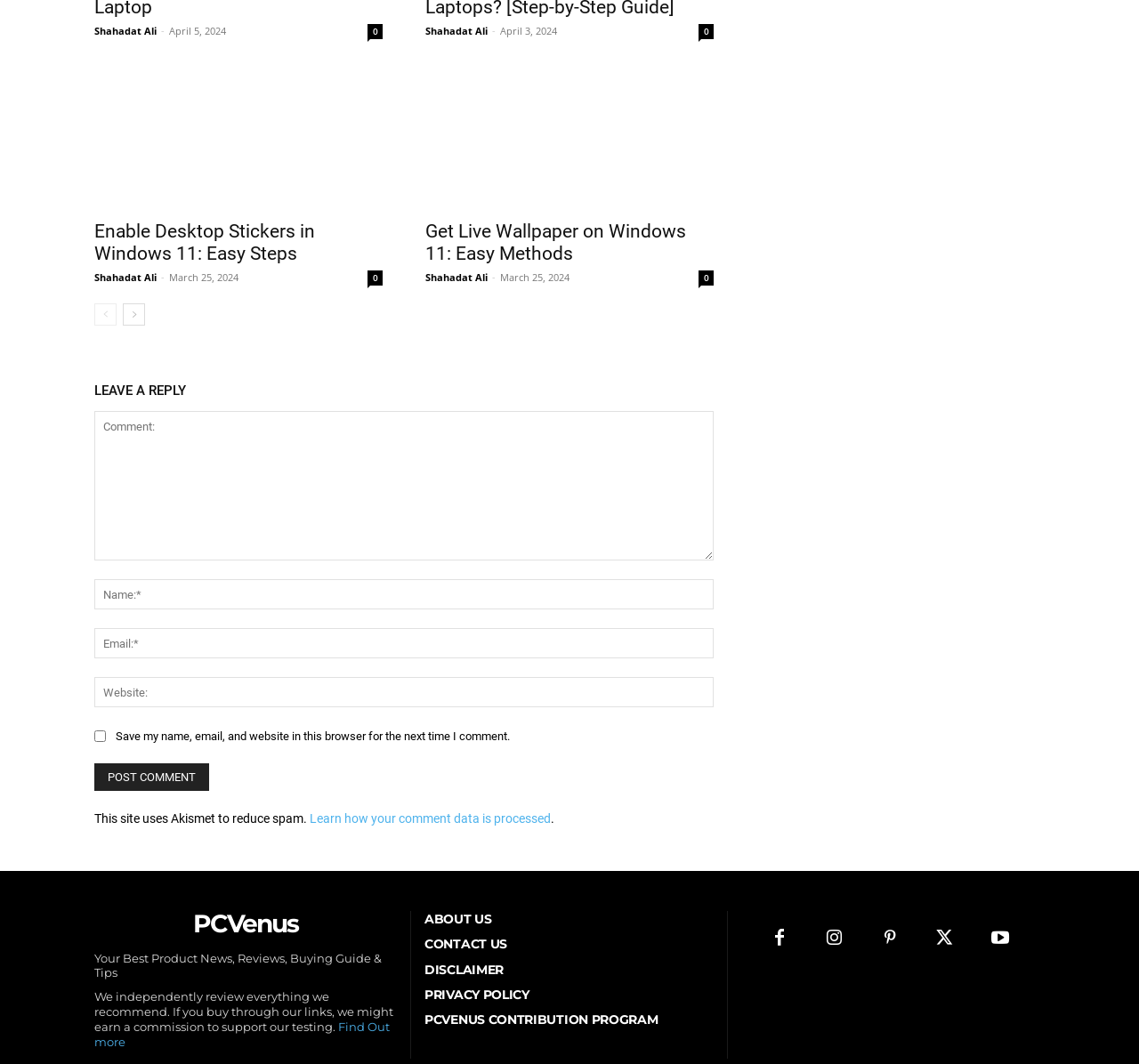Identify the bounding box coordinates for the UI element mentioned here: "parent_node: Comment: name="comment" placeholder="Comment:"". Provide the coordinates as four float values between 0 and 1, i.e., [left, top, right, bottom].

[0.083, 0.386, 0.627, 0.527]